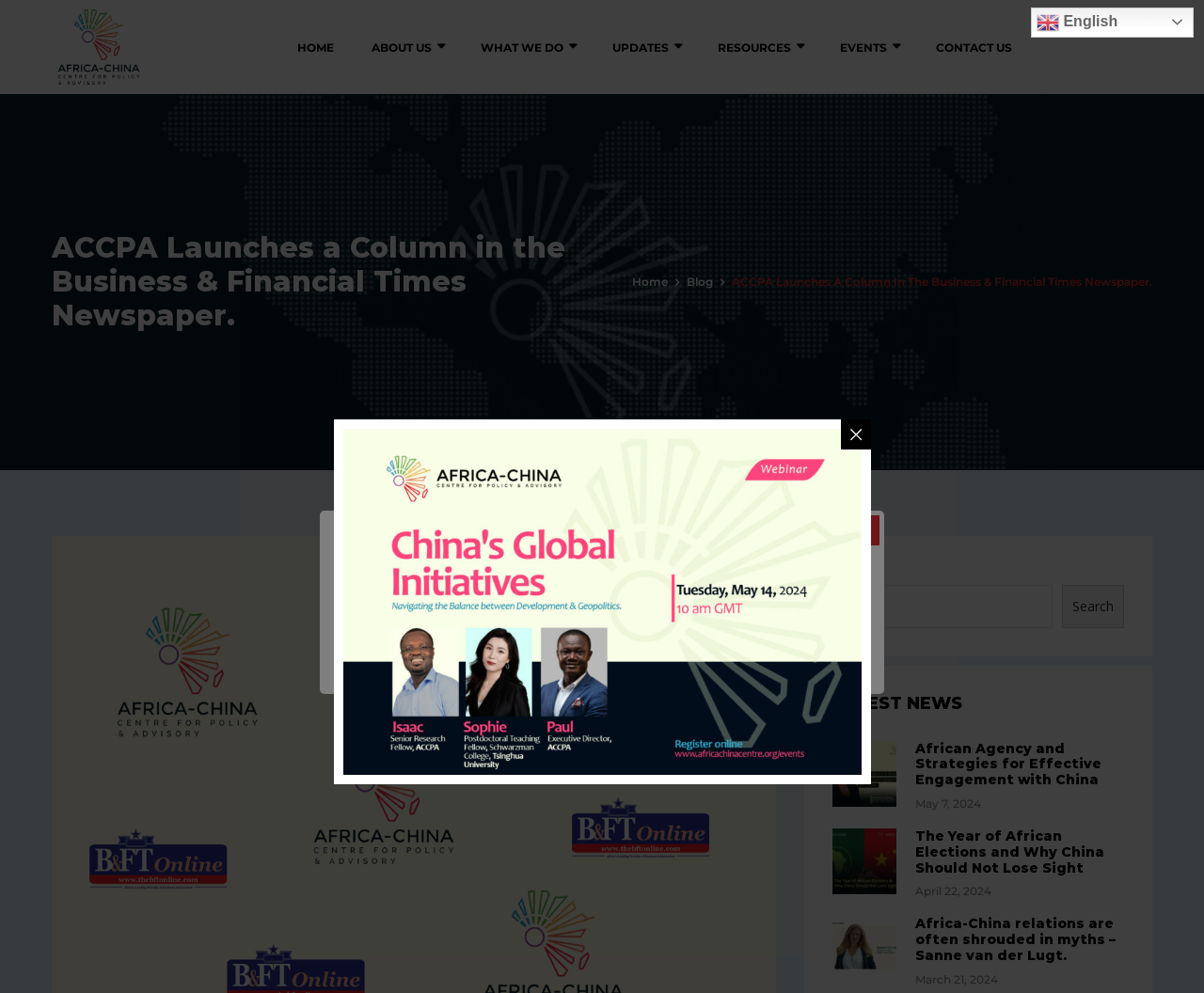Observe the image and answer the following question in detail: What language is the website currently in?

The language of the website can be determined by looking at the top-right corner of the webpage, where there is a link 'en English', indicating that the website is currently in English.